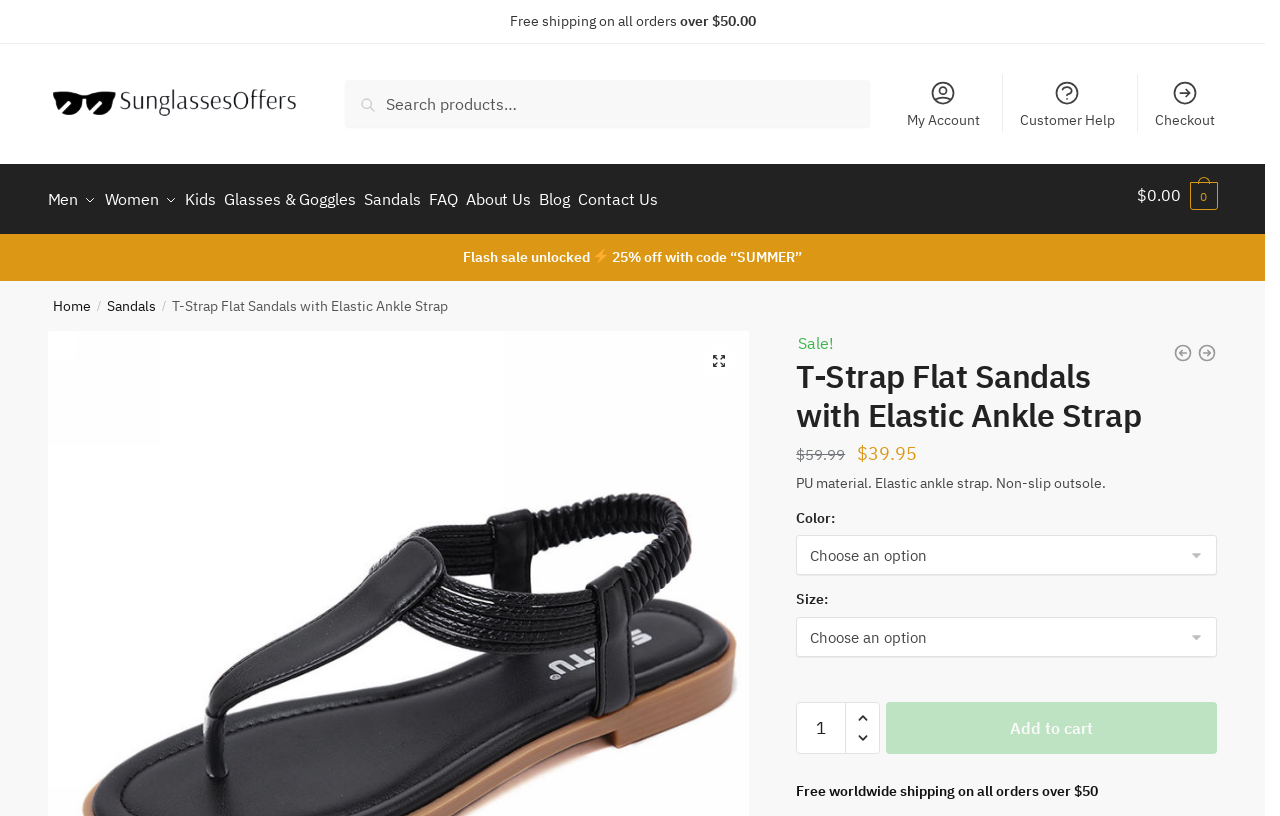Can you specify the bounding box coordinates for the region that should be clicked to fulfill this instruction: "Select a size".

[0.622, 0.744, 0.951, 0.793]